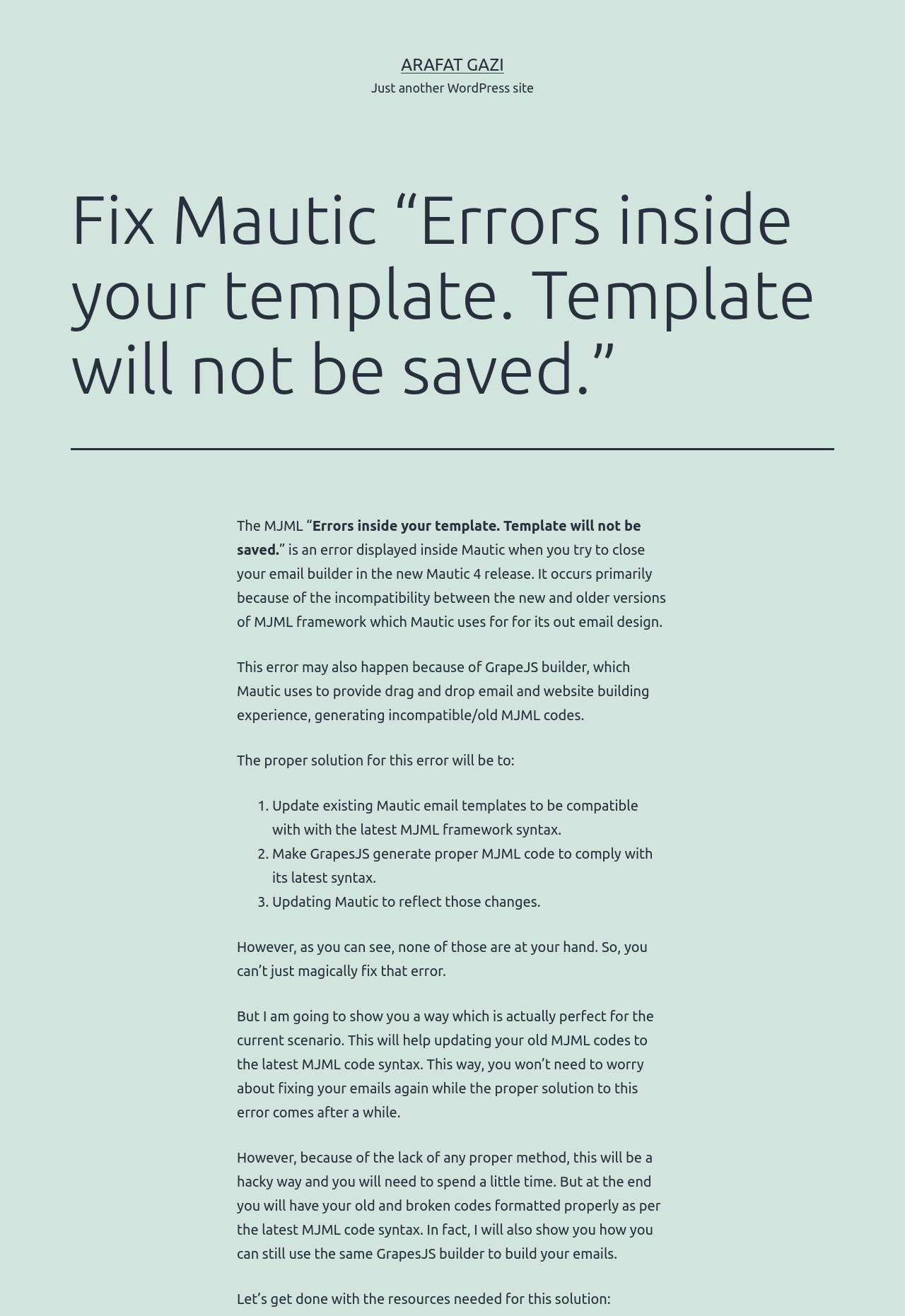What is GrapeJS used for in Mautic? Refer to the image and provide a one-word or short phrase answer.

Drag and drop email and website building